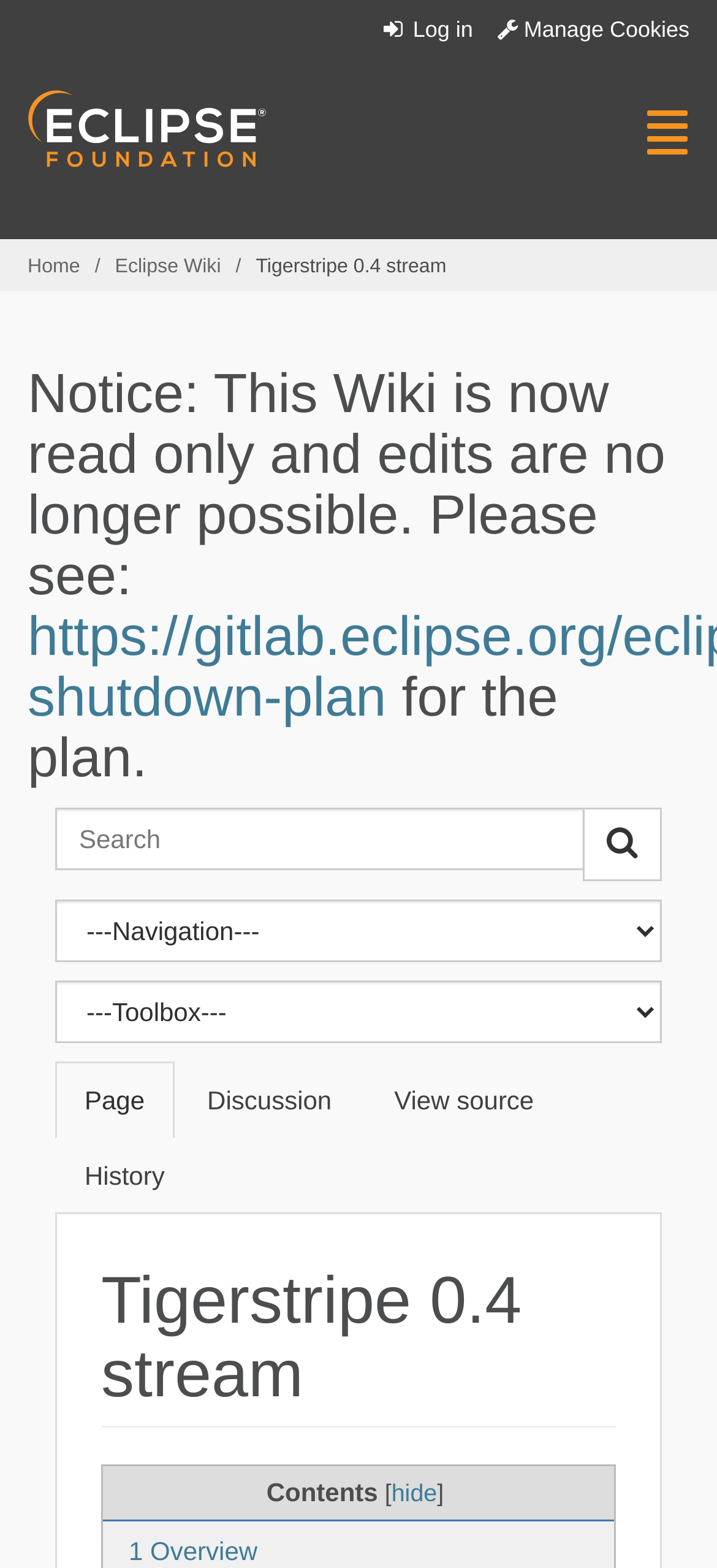Please find the bounding box for the UI component described as follows: "alt="Eclipse.org logo"".

[0.0, 0.058, 0.372, 0.107]